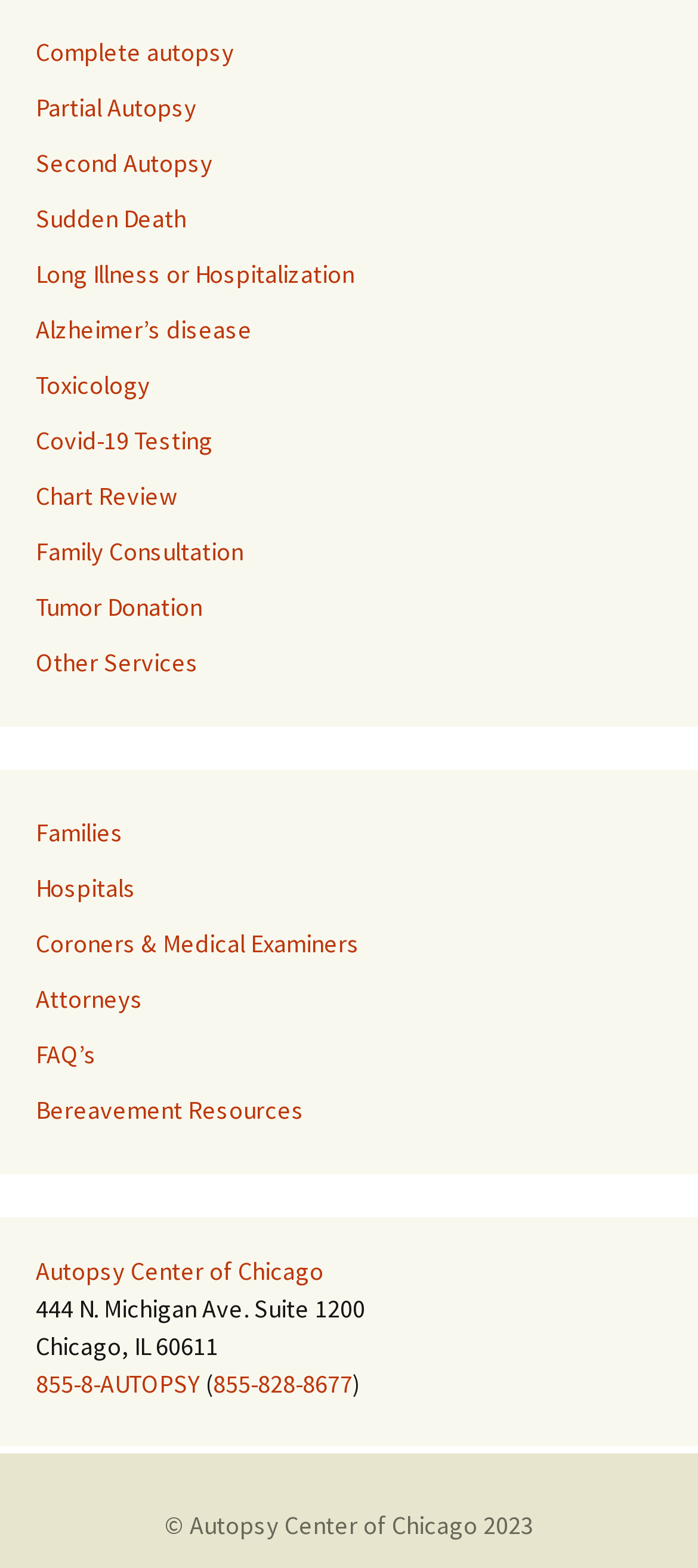Please locate the bounding box coordinates of the region I need to click to follow this instruction: "Browse other topics in 'How do I...?'".

None